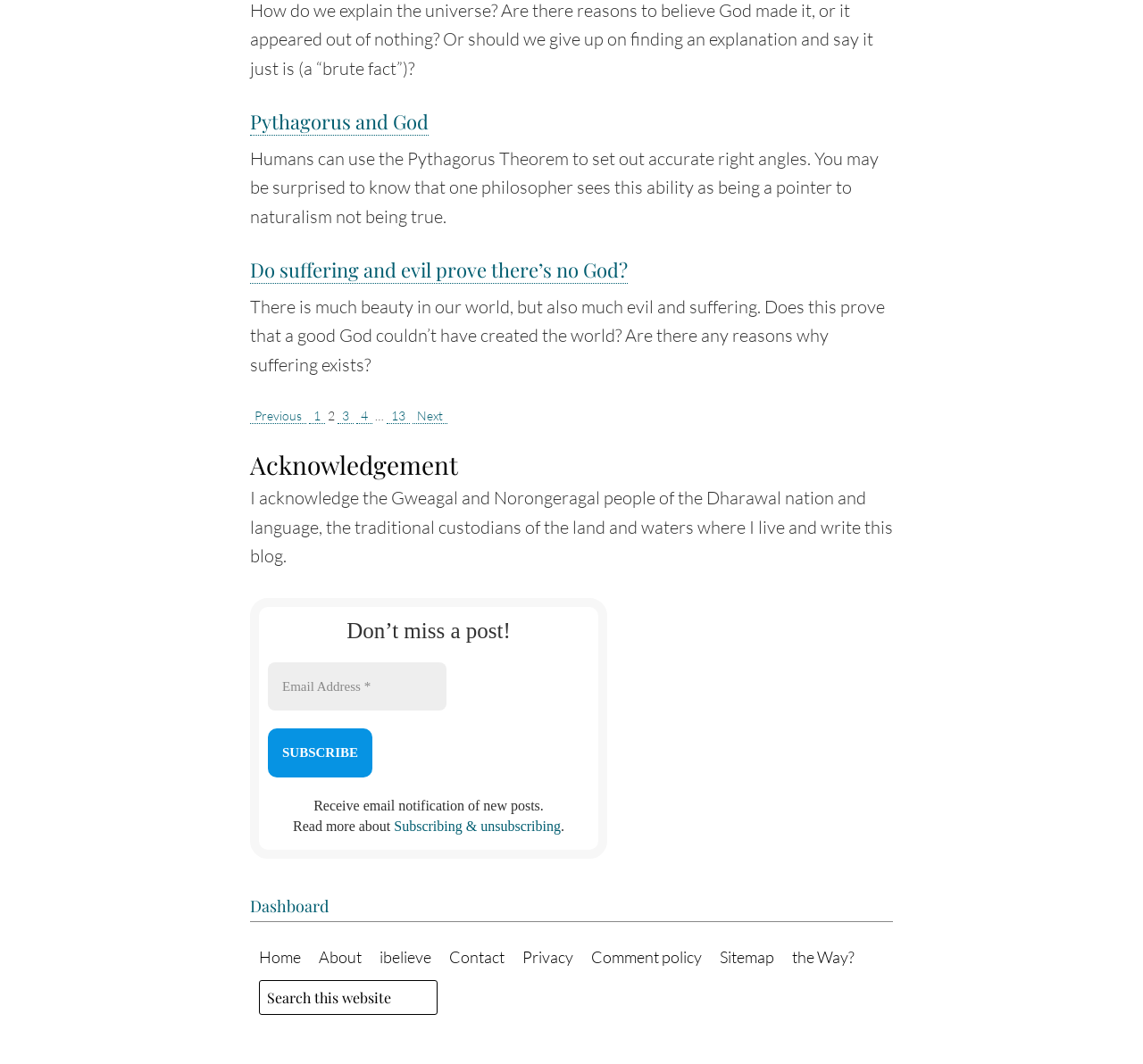What is the topic of the first heading?
From the image, provide a succinct answer in one word or a short phrase.

Pythagorus and God